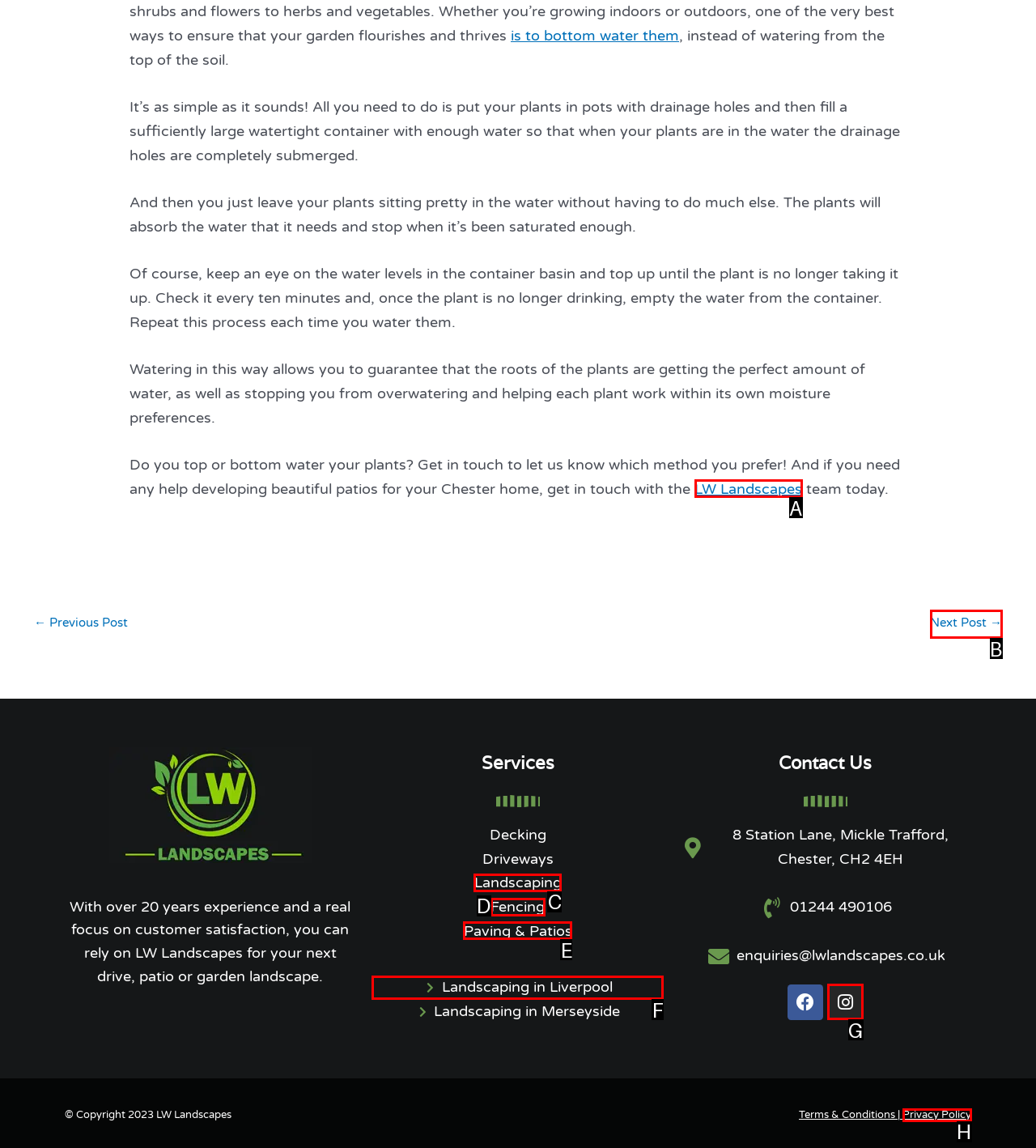Select the letter that corresponds to the UI element described as: Landscaping
Answer by providing the letter from the given choices.

C